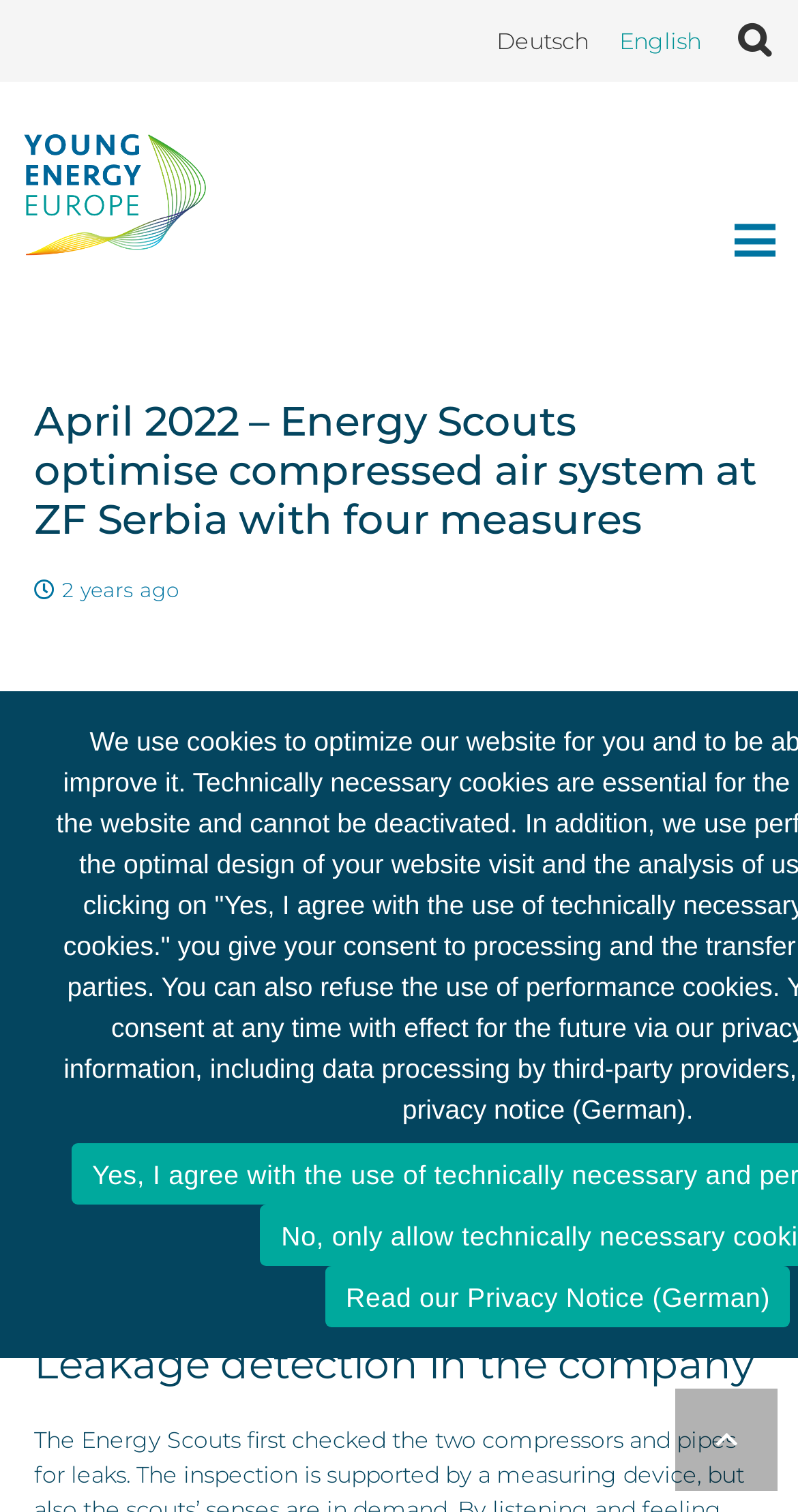How many members are in the Energy Scout team?
Give a one-word or short-phrase answer derived from the screenshot.

3